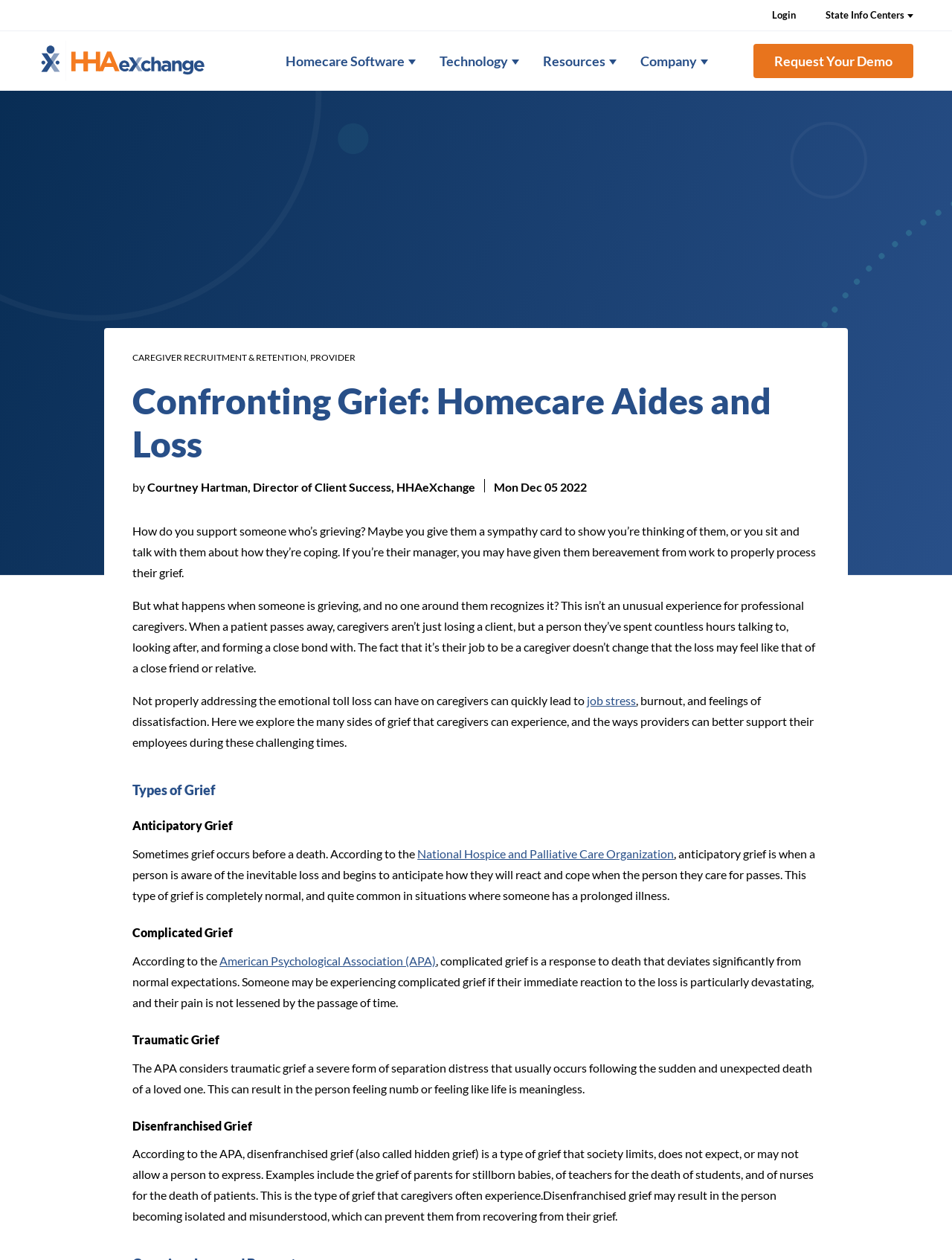What organization is mentioned in the section on complicated grief?
Please answer the question with a single word or phrase, referencing the image.

American Psychological Association